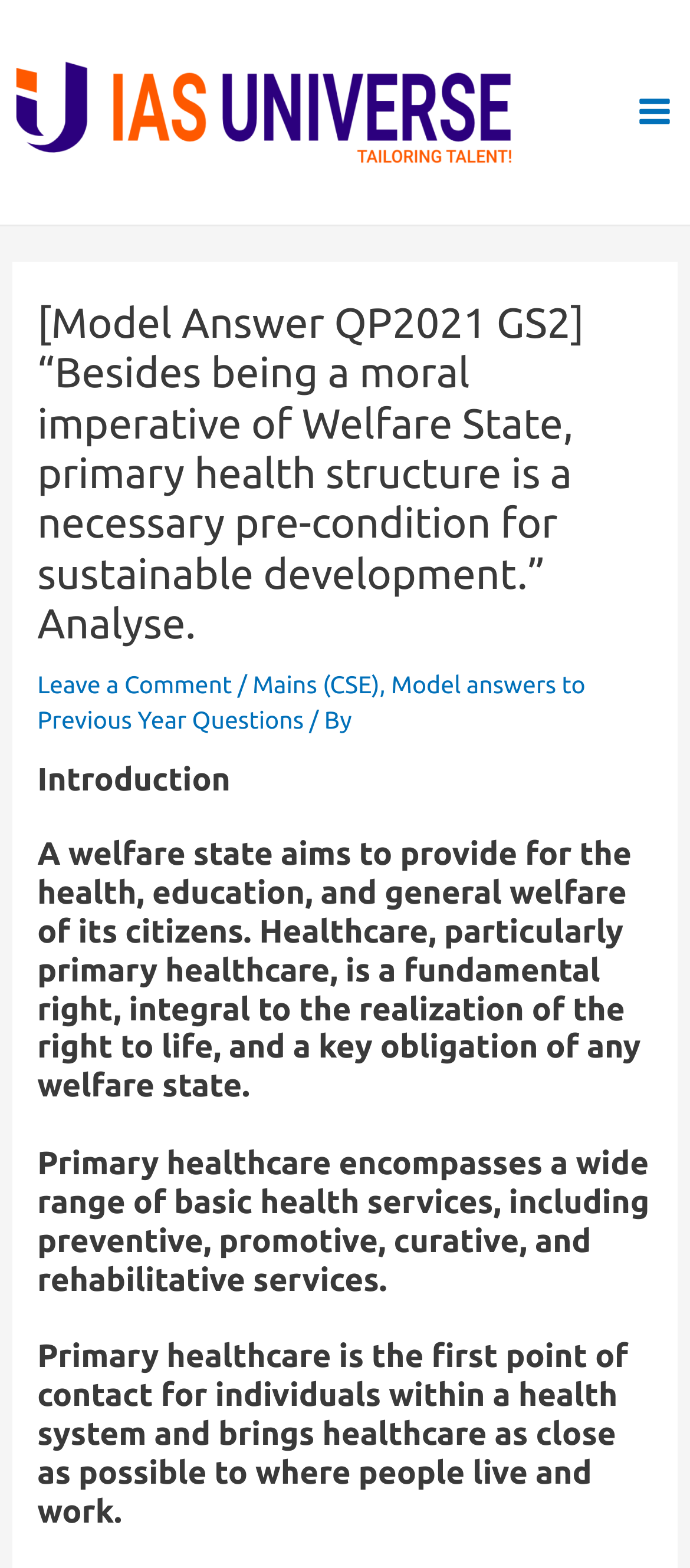Please give a succinct answer using a single word or phrase:
What is the primary focus of a welfare state?

Health, education, and general welfare